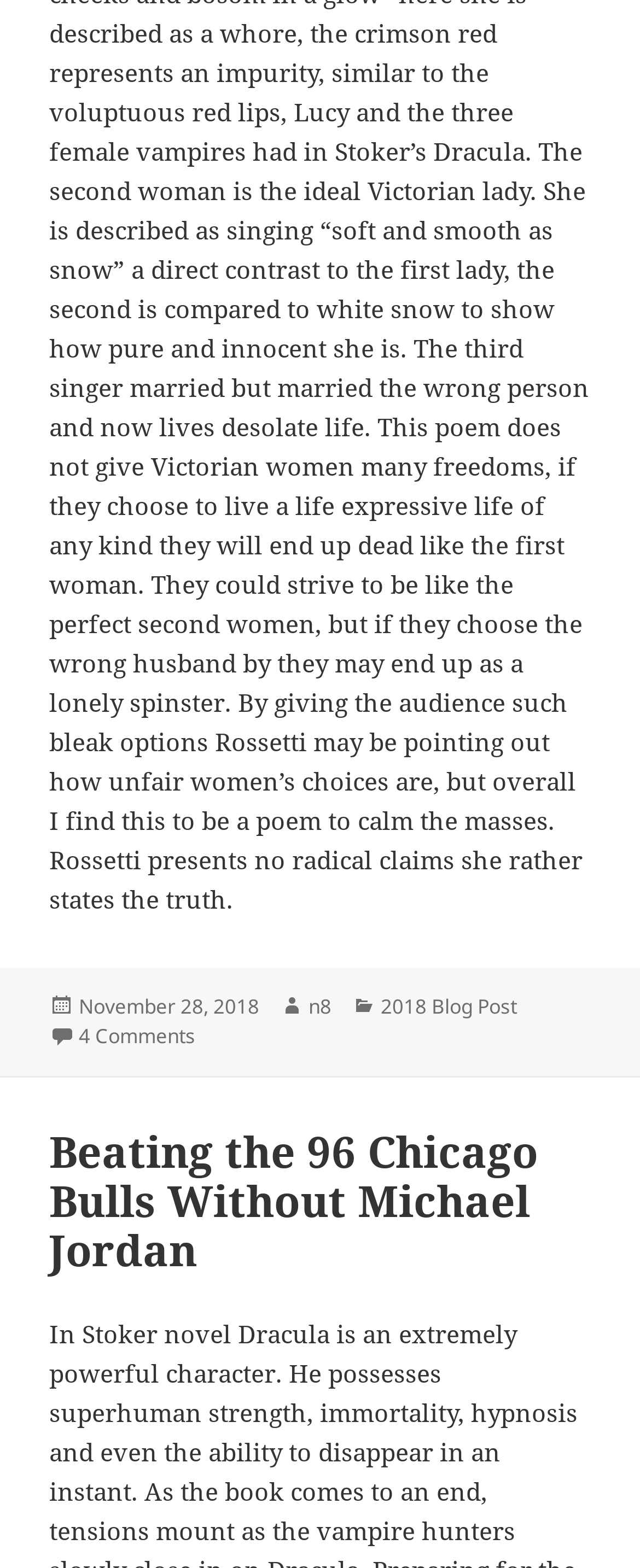Answer the question using only a single word or phrase: 
How many comments are there on the blog post?

4